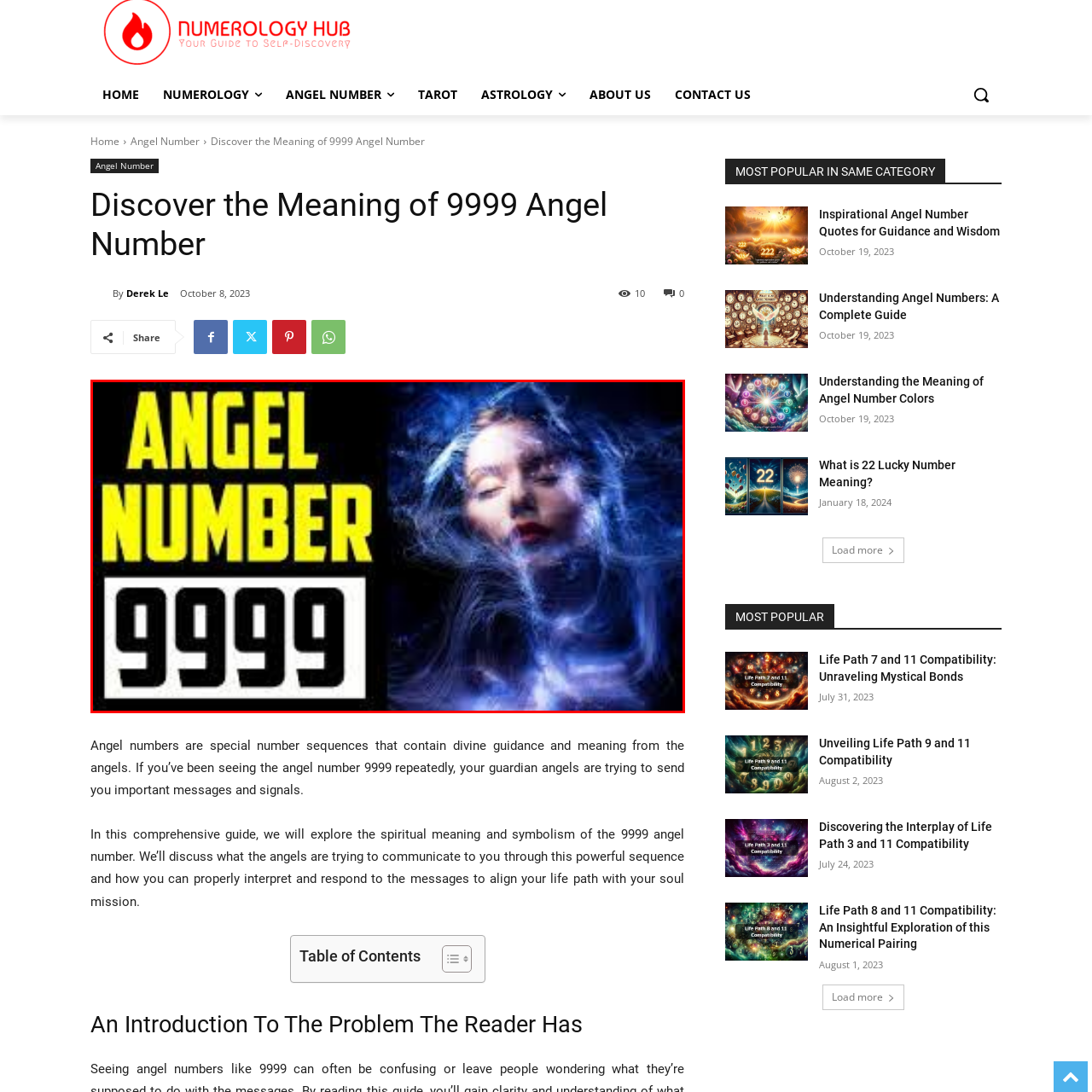What is the figure in the image doing? Study the image bordered by the red bounding box and answer briefly using a single word or a phrase.

Eyes closed